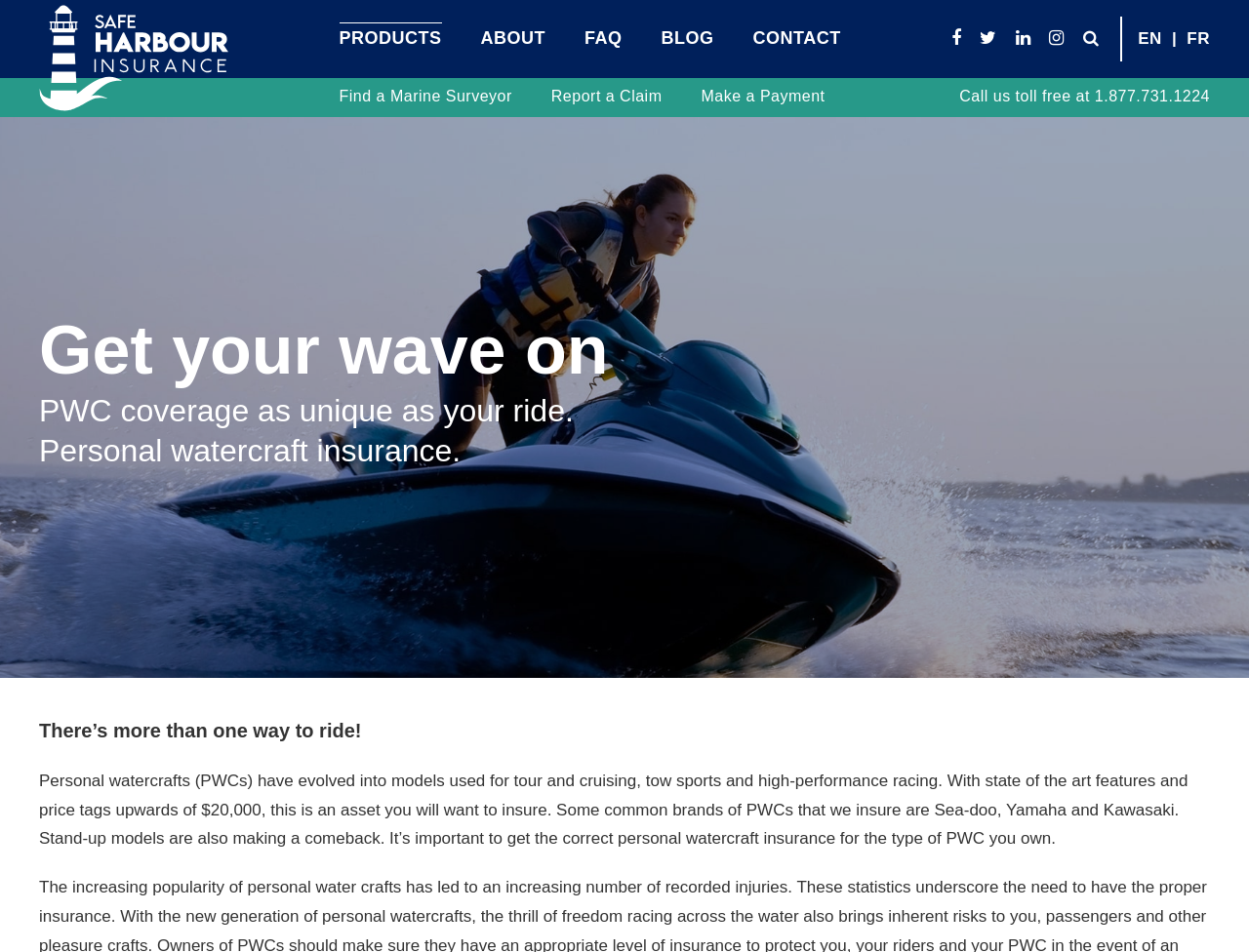What is the purpose of the webpage?
Can you provide a detailed and comprehensive answer to the question?

I found the purpose of the webpage by reading the headings and text on the webpage. The headings mention 'Get your wave on' and 'PWC coverage as unique as your ride', and the text describes the importance of insuring personal watercrafts. Therefore, the purpose of the webpage is to provide personal watercraft insurance.